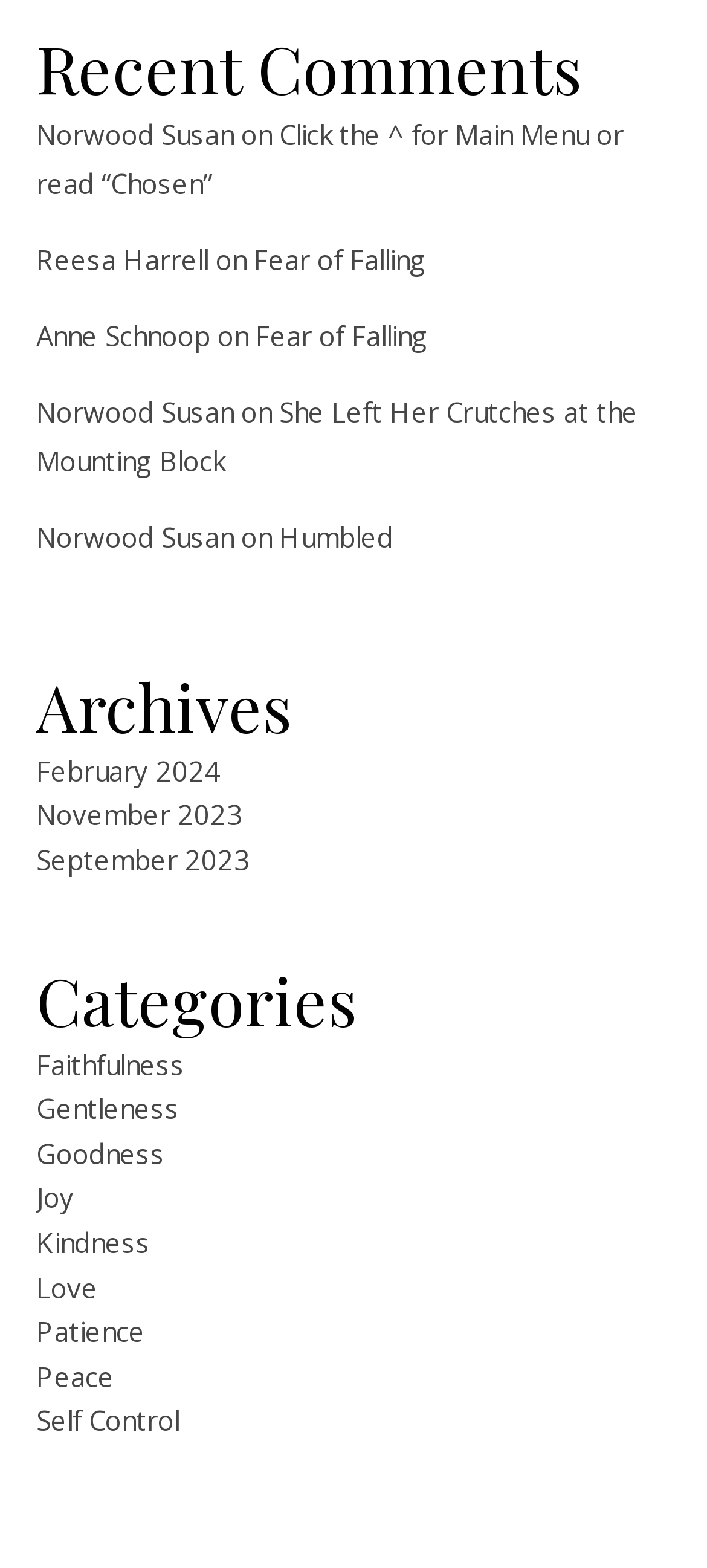Locate the bounding box coordinates of the element's region that should be clicked to carry out the following instruction: "View recent comments". The coordinates need to be four float numbers between 0 and 1, i.e., [left, top, right, bottom].

[0.051, 0.015, 0.949, 0.07]